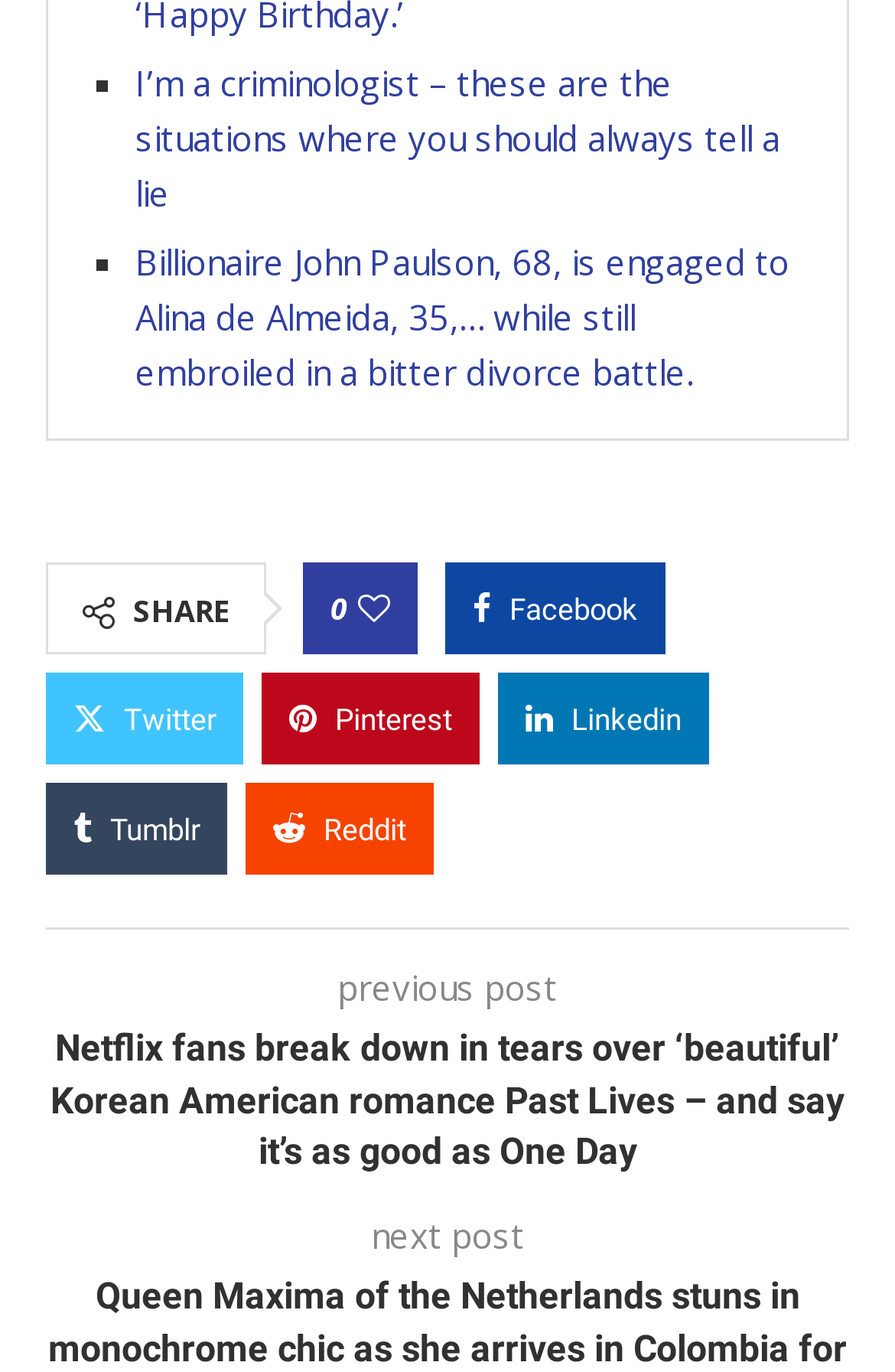Please identify the bounding box coordinates of the element on the webpage that should be clicked to follow this instruction: "Share this post". The bounding box coordinates should be given as four float numbers between 0 and 1, formatted as [left, top, right, bottom].

[0.149, 0.451, 0.256, 0.481]